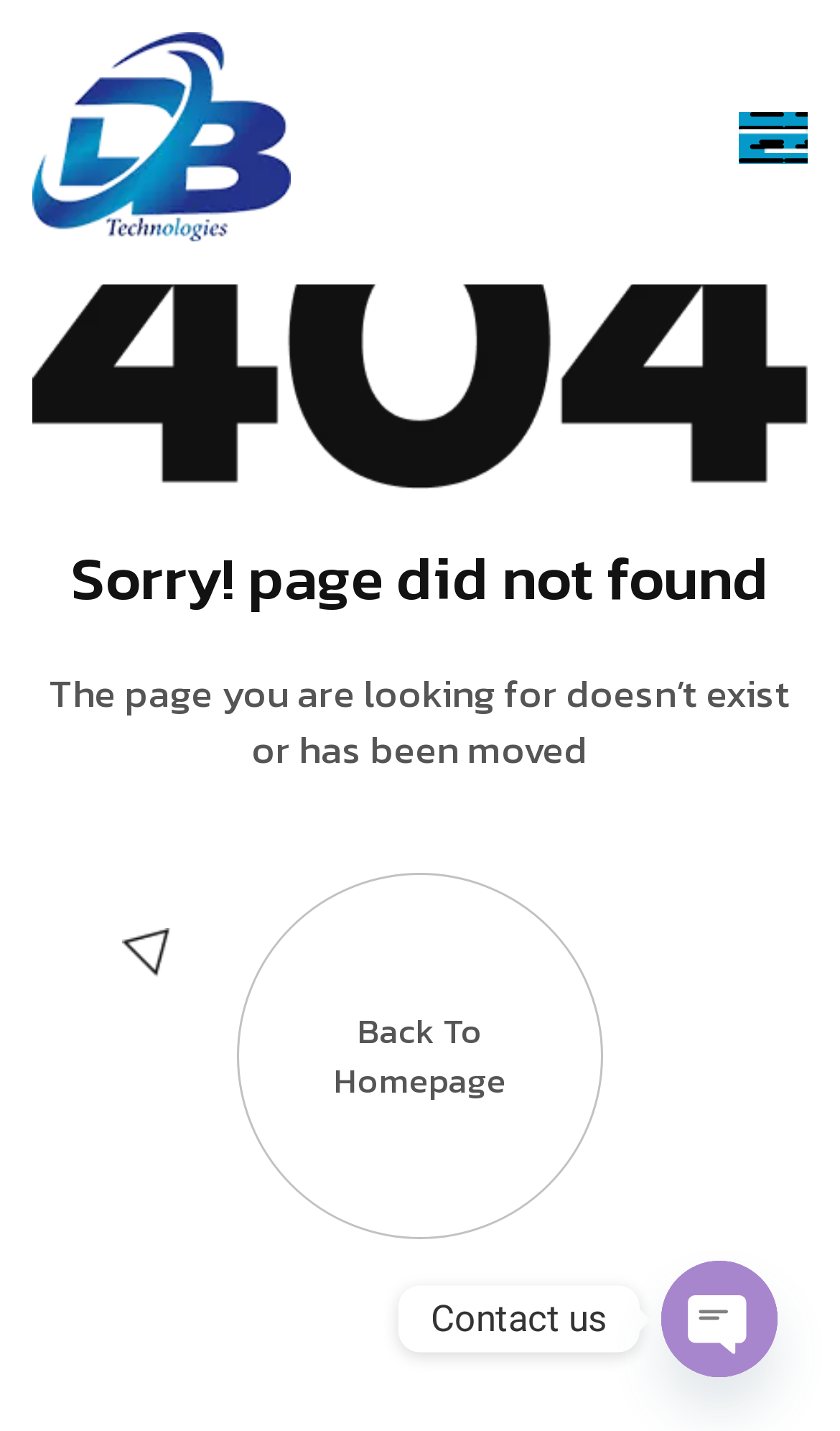Locate the bounding box of the UI element based on this description: "alt="1200-by-1200-logo-1024x829-2-copy" title="1200-by-1200-logo-1024×829-2-copy"". Provide four float numbers between 0 and 1 as [left, top, right, bottom].

[0.038, 0.023, 0.346, 0.169]